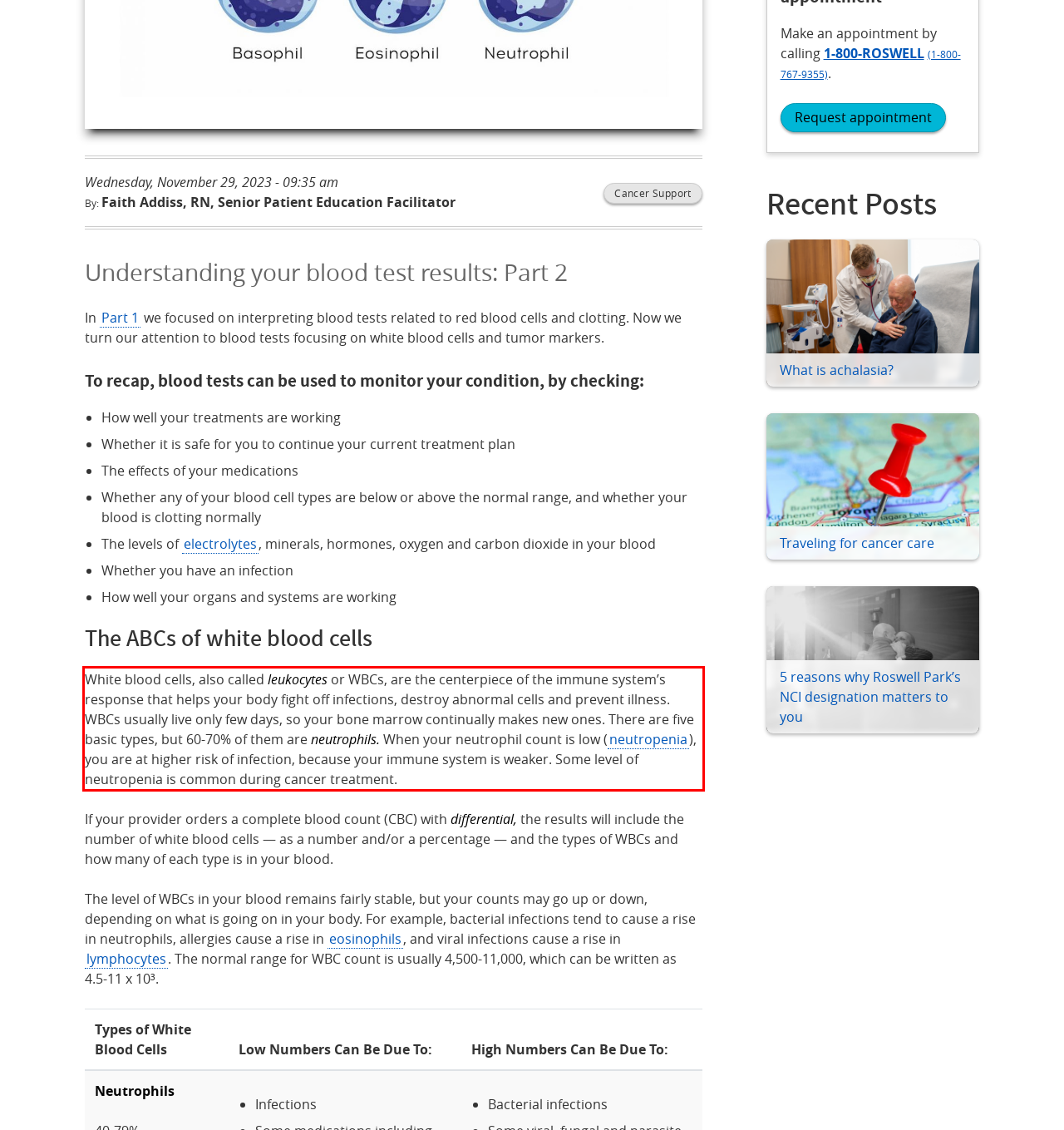Identify and extract the text within the red rectangle in the screenshot of the webpage.

White blood cells, also called leukocytes or WBCs, are the centerpiece of the immune system’s response that helps your body fight off infections, destroy abnormal cells and prevent illness. WBCs usually live only few days, so your bone marrow continually makes new ones. There are five basic types, but 60-70% of them are neutrophils. When your neutrophil count is low (neutropenia), you are at higher risk of infection, because your immune system is weaker. Some level of neutropenia is common during cancer treatment.